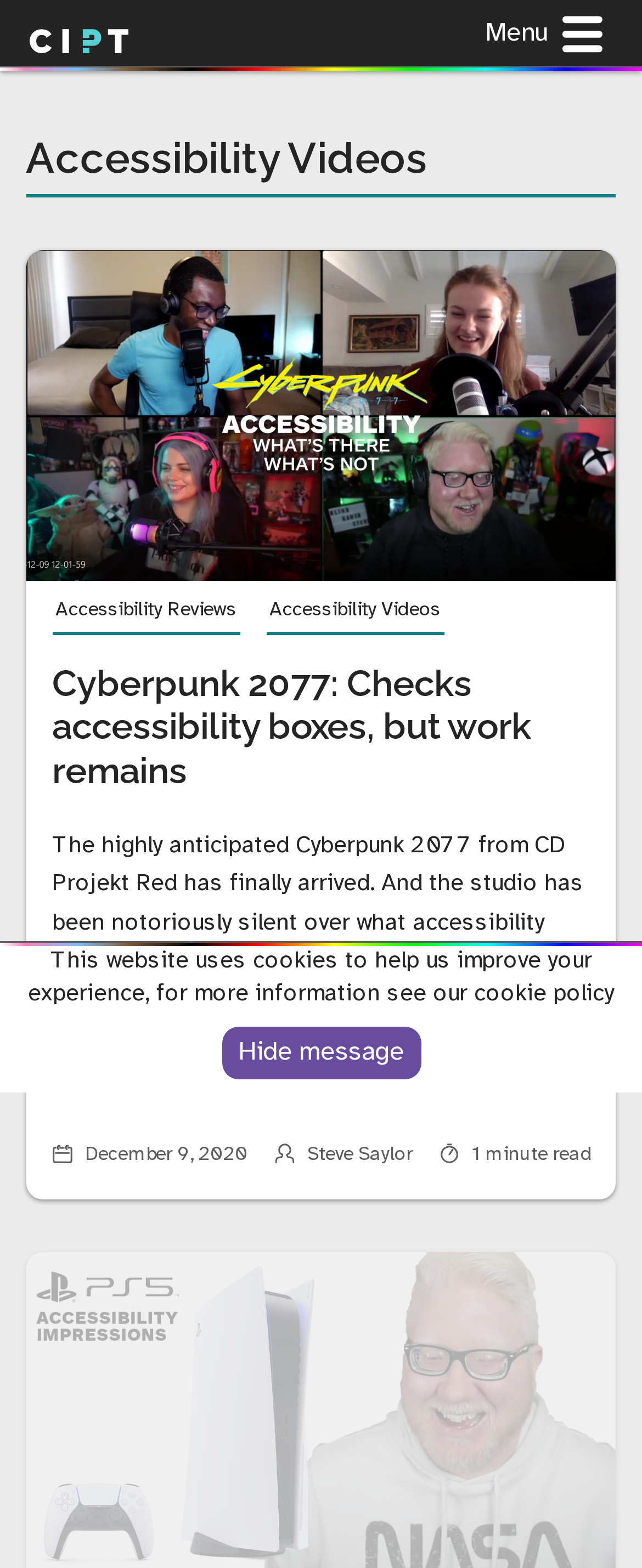Based on what you see in the screenshot, provide a thorough answer to this question: How long does it take to read the first video in the archive?

I looked at the reading time information of the first video in the archive, which is under the 'Accessibility Videos' heading, and it says '1 minute read'.